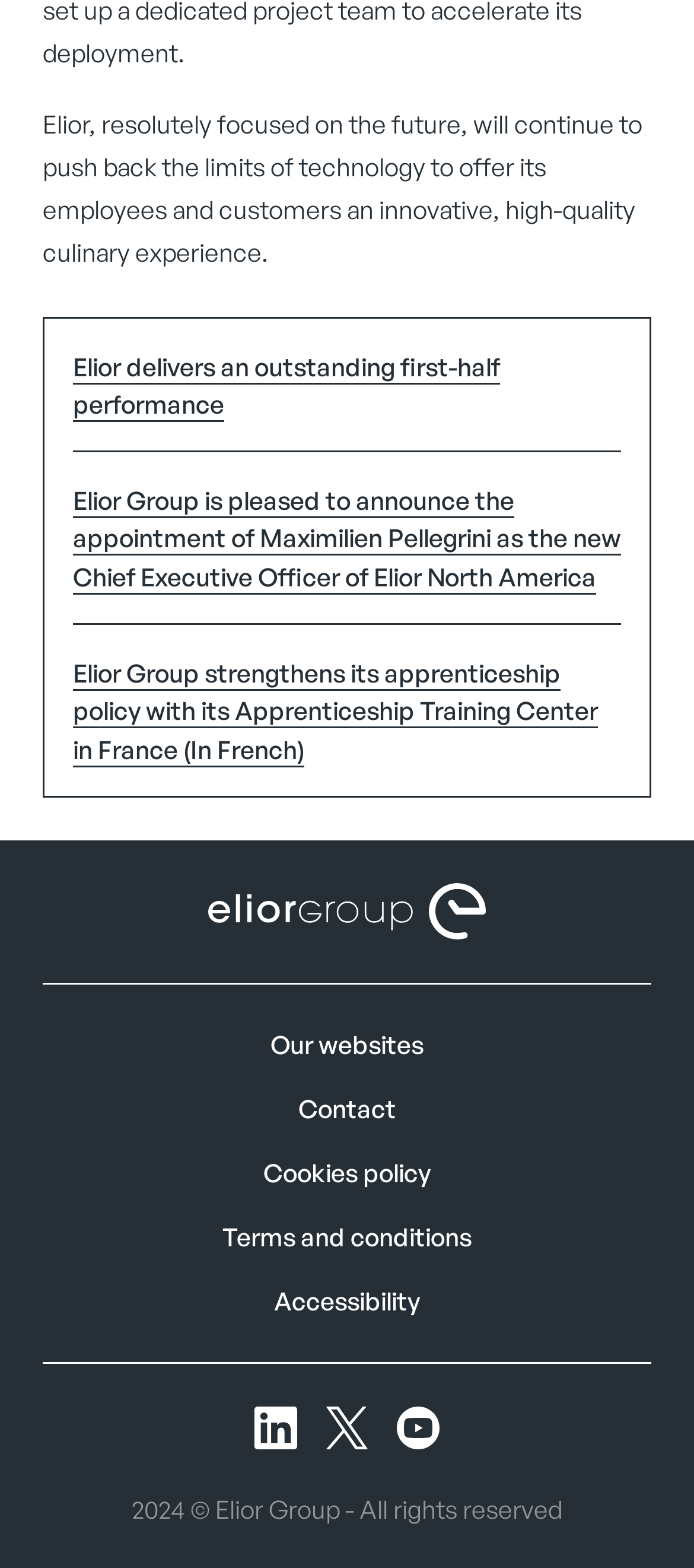Provide a single word or phrase to answer the given question: 
What is the language of the Apprenticeship Training Center link?

French